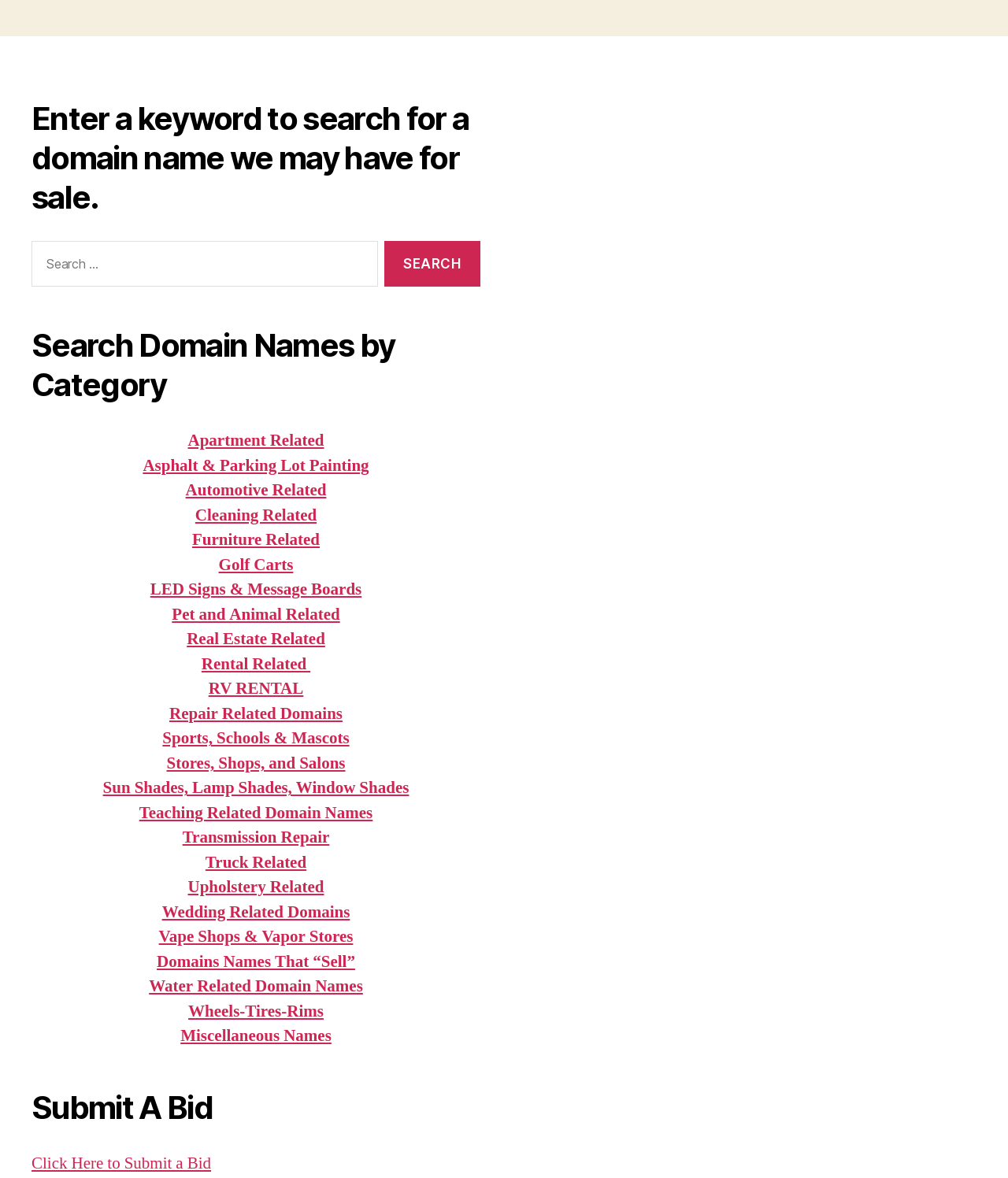Based on what you see in the screenshot, provide a thorough answer to this question: How many categories are available for searching domain names?

The webpage provides a list of categories that users can search for domain names, including but not limited to 'Apartment Related', 'Asphalt & Parking Lot Painting', 'Automotive Related', and many more. There are numerous categories available, allowing users to narrow down their search by specific topics or industries.